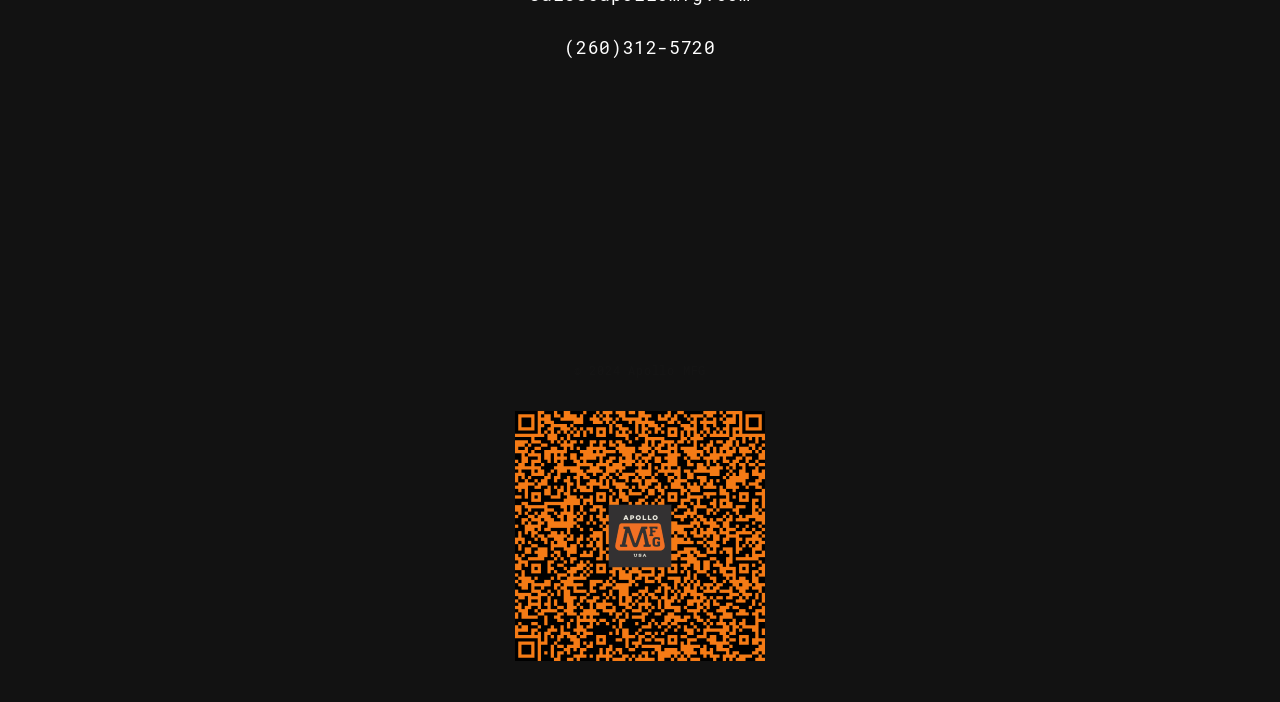Provide a short answer using a single word or phrase for the following question: 
What is the copyright year?

2024